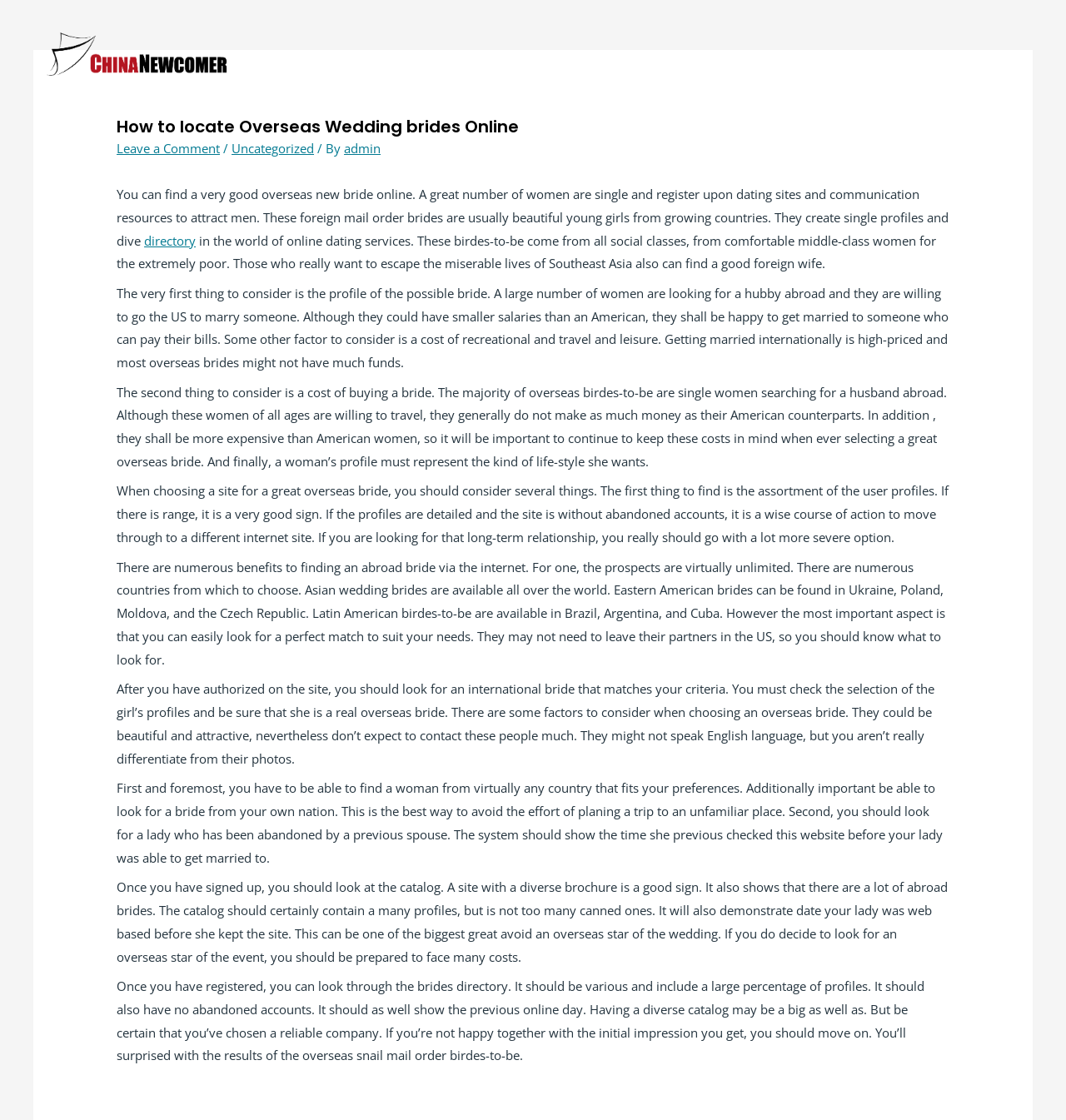Provide a one-word or short-phrase response to the question:
Why is it important to check the catalog of an overseas bride website?

To avoid abandoned accounts